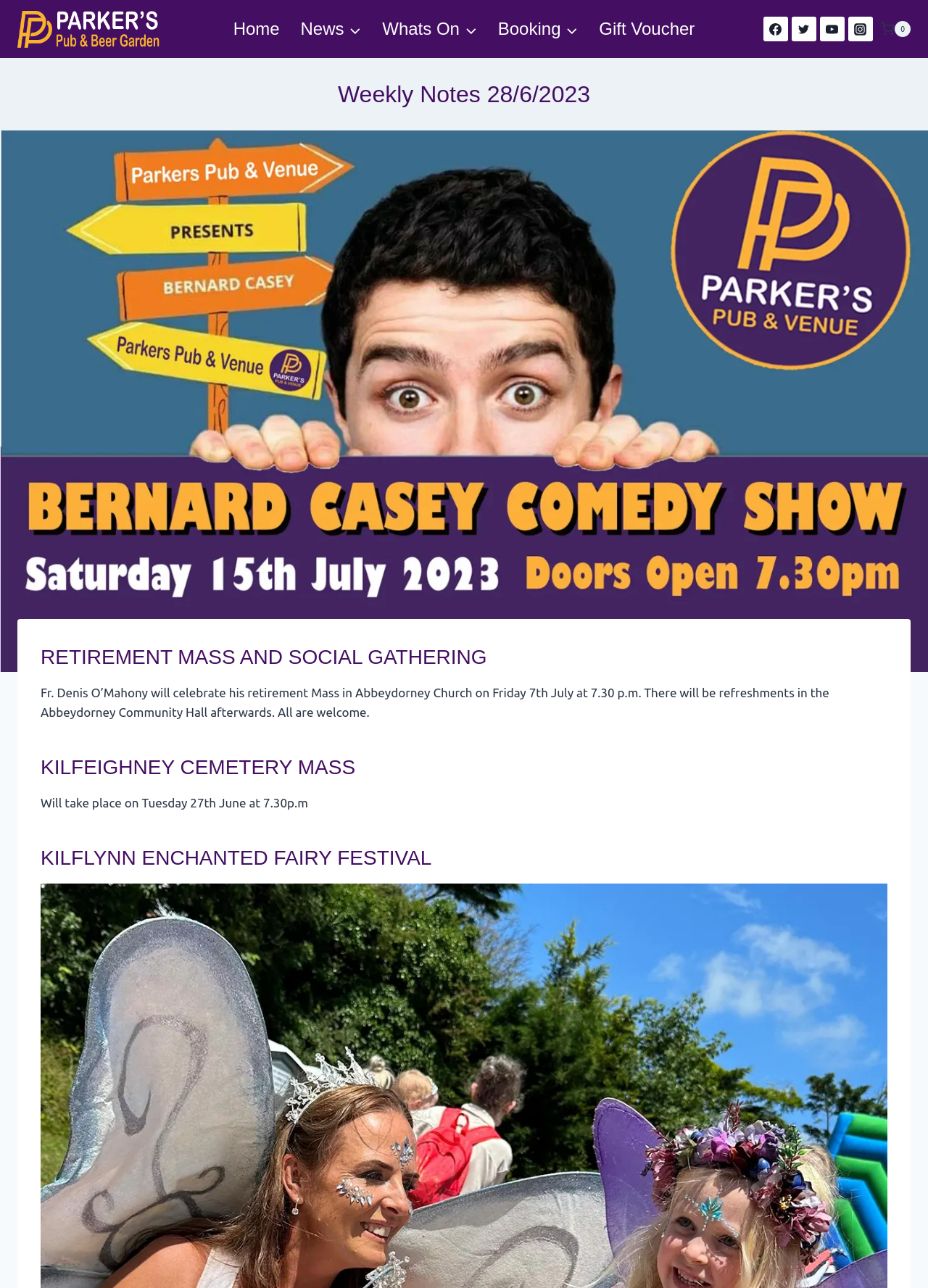Summarize the webpage with a detailed and informative caption.

The webpage appears to be a weekly newsletter or community bulletin, with a title "Weekly Notes 28/6/2023 - Parker's Pub" at the top. Below the title, there is a prominent image of Bernard Casey 2023, spanning the entire width of the page.

On the top-left corner, there is a link to "Parkers Pub and Beer Garden" accompanied by a small image. Above the image, there is a primary navigation menu with links to "Home", "News", "Whats On", "Booking", and "Gift Voucher".

On the top-right corner, there are social media links to Facebook, Twitter, YouTube, and Instagram, each accompanied by a small icon. Next to the social media links, there is a shopping cart icon with a "0" indicator.

The main content of the page is divided into sections, each with a heading. The first section is about a "RETIREMENT MASS AND SOCIAL GATHERING" for Fr. Denis O'Mahony, with details about the event. Below this section, there are two more sections, one about "KILFEIGHNEY CEMETERY MASS" and another about "KILFLYNN ENCHANTED FAIRY FESTIVAL", each with brief descriptions.

At the bottom-right corner of the page, there is a "Scroll to top" button.